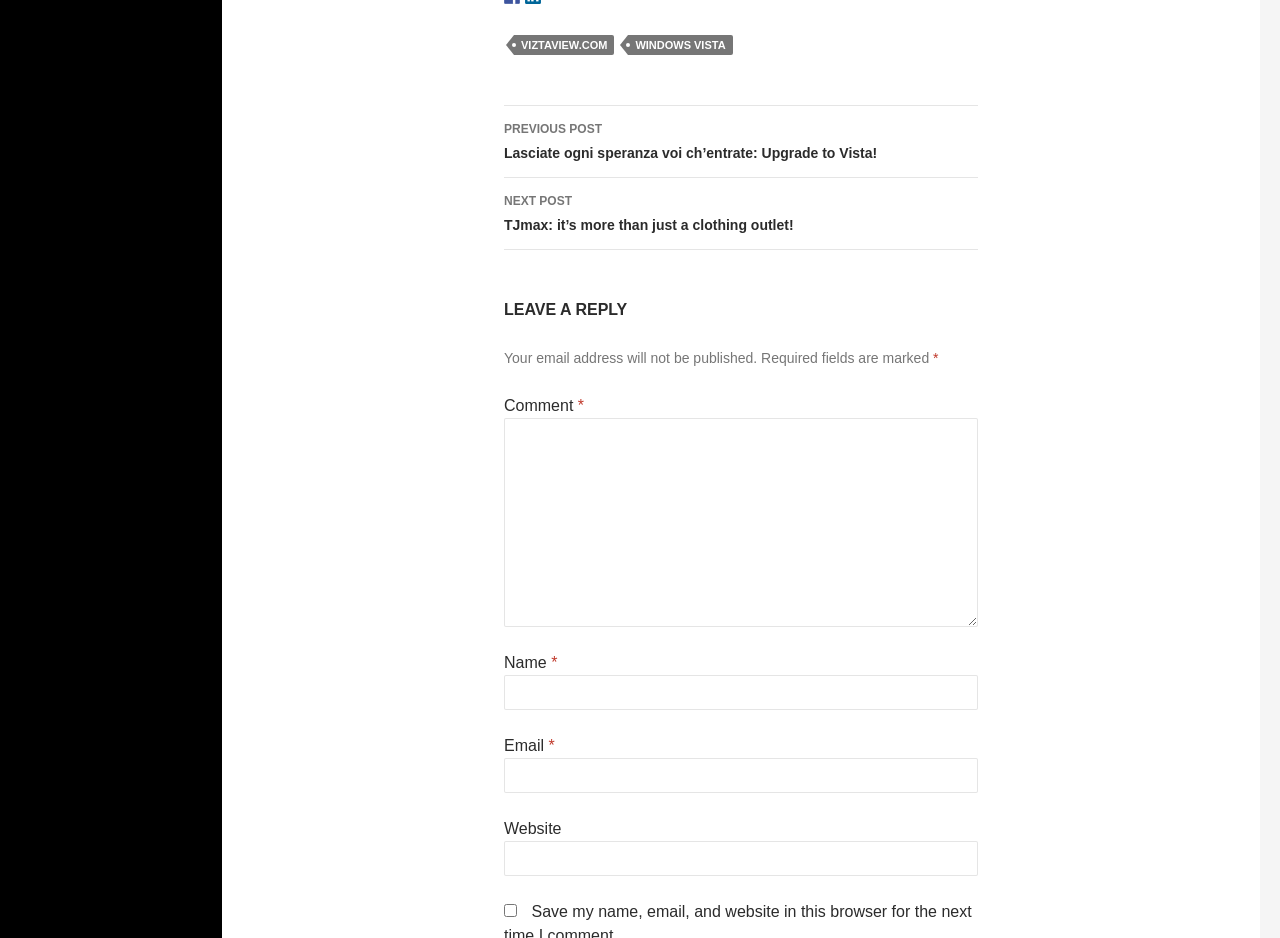Please locate the bounding box coordinates for the element that should be clicked to achieve the following instruction: "Type your name". Ensure the coordinates are given as four float numbers between 0 and 1, i.e., [left, top, right, bottom].

[0.394, 0.719, 0.764, 0.757]